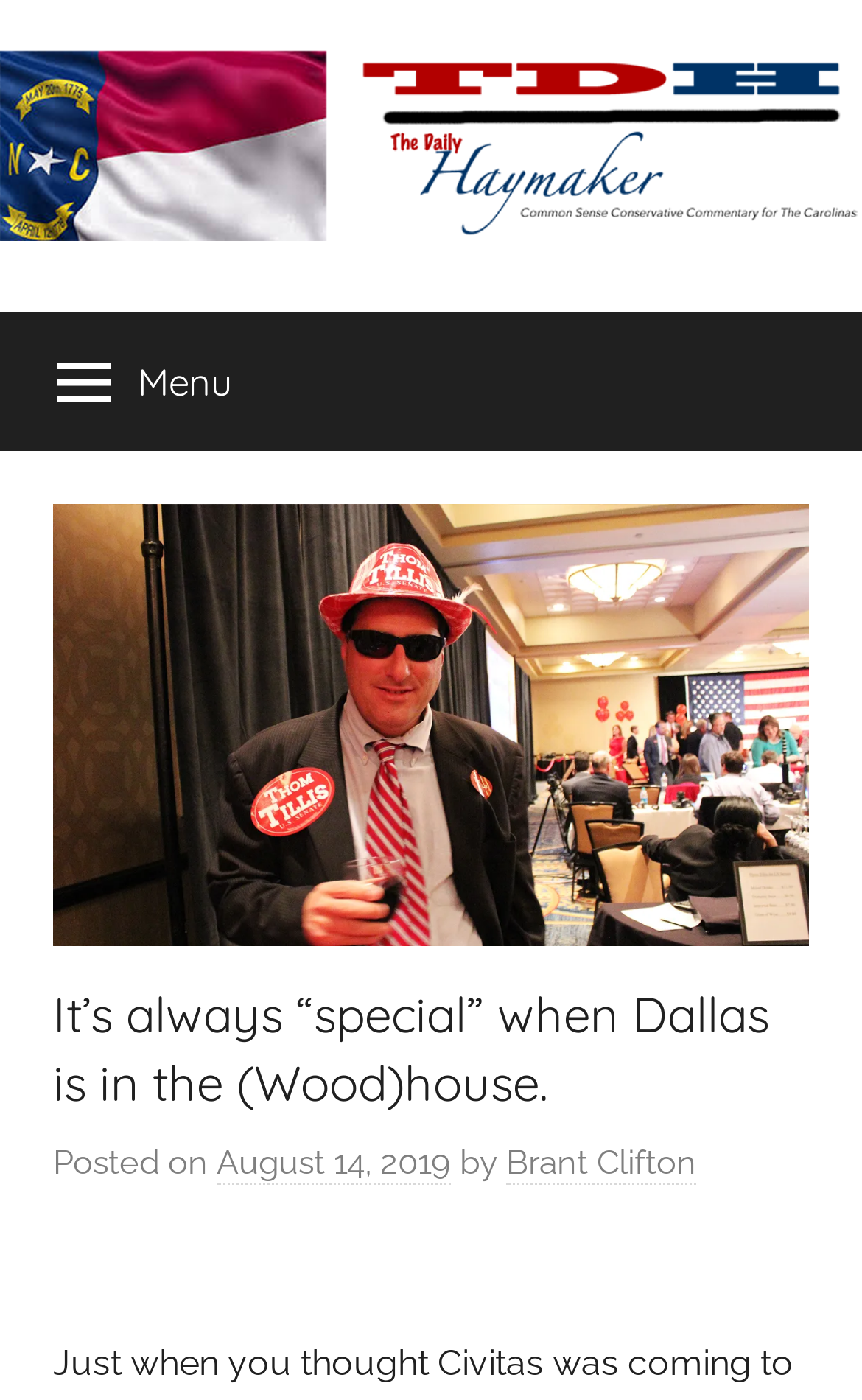What is the purpose of the button at the top right?
Deliver a detailed and extensive answer to the question.

I found the answer by looking at the button element with the text 'Menu' which is located at the top right of the webpage, suggesting that it is used to access the menu of the website.